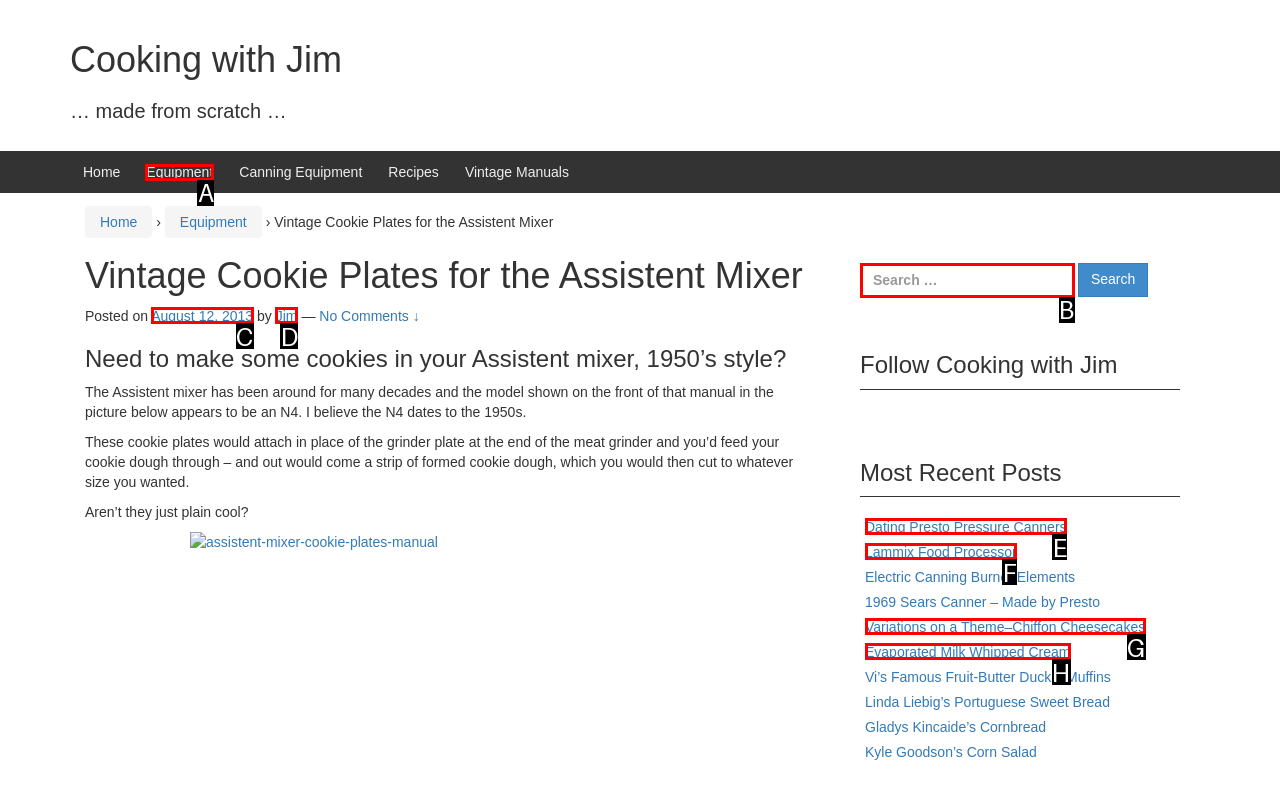Select the appropriate HTML element to click on to finish the task: View the 'Equipment' page.
Answer with the letter corresponding to the selected option.

A